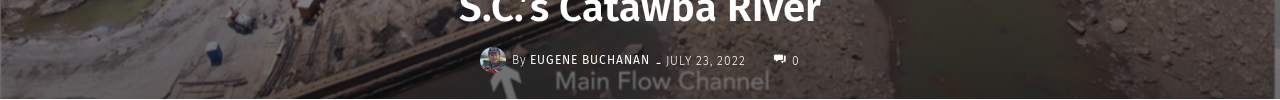Who is the author of the article?
Using the image as a reference, answer the question with a short word or phrase.

Eugene Buchanan